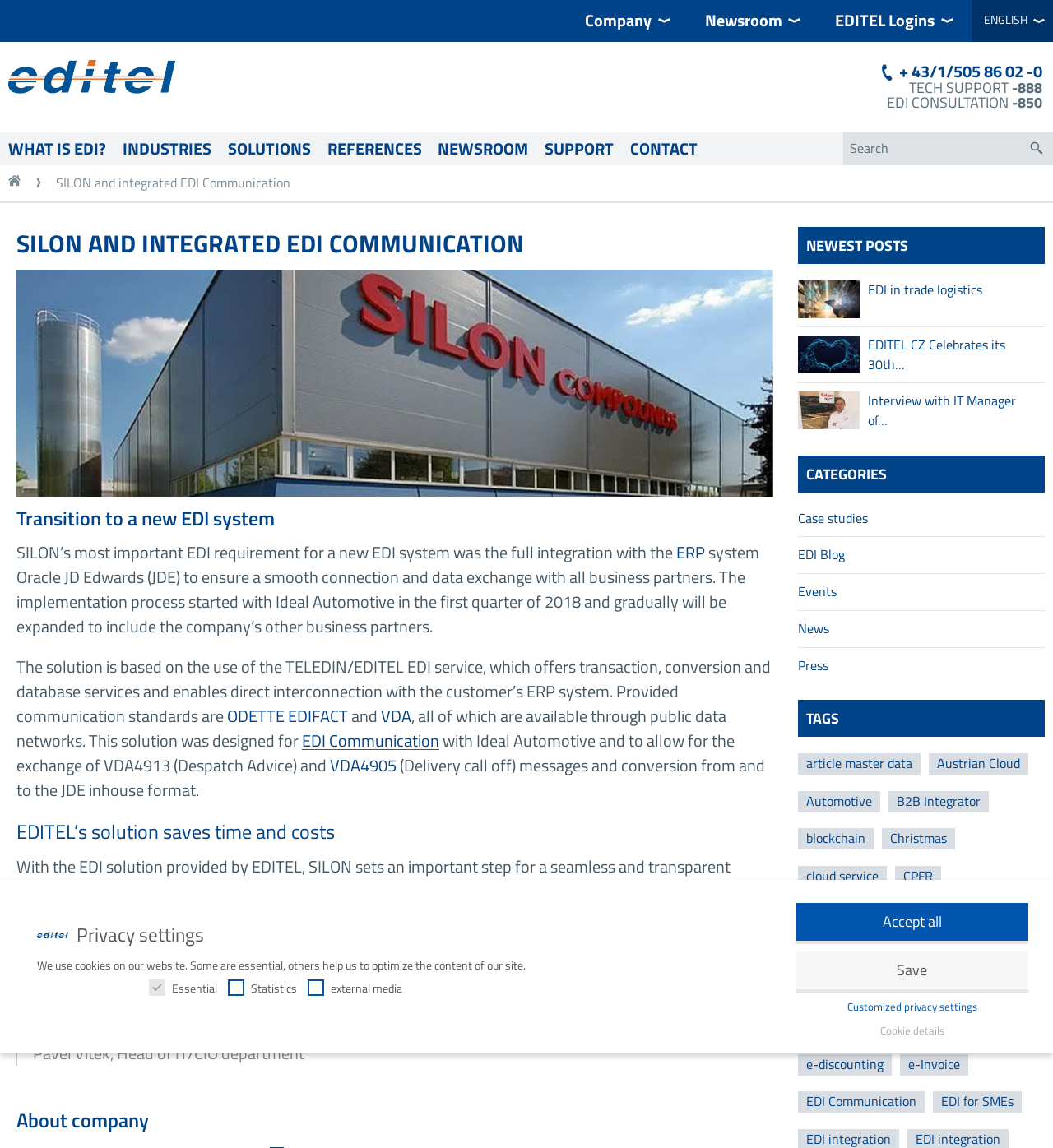Please find the bounding box coordinates of the clickable region needed to complete the following instruction: "Search for something". The bounding box coordinates must consist of four float numbers between 0 and 1, i.e., [left, top, right, bottom].

[0.801, 0.115, 0.969, 0.144]